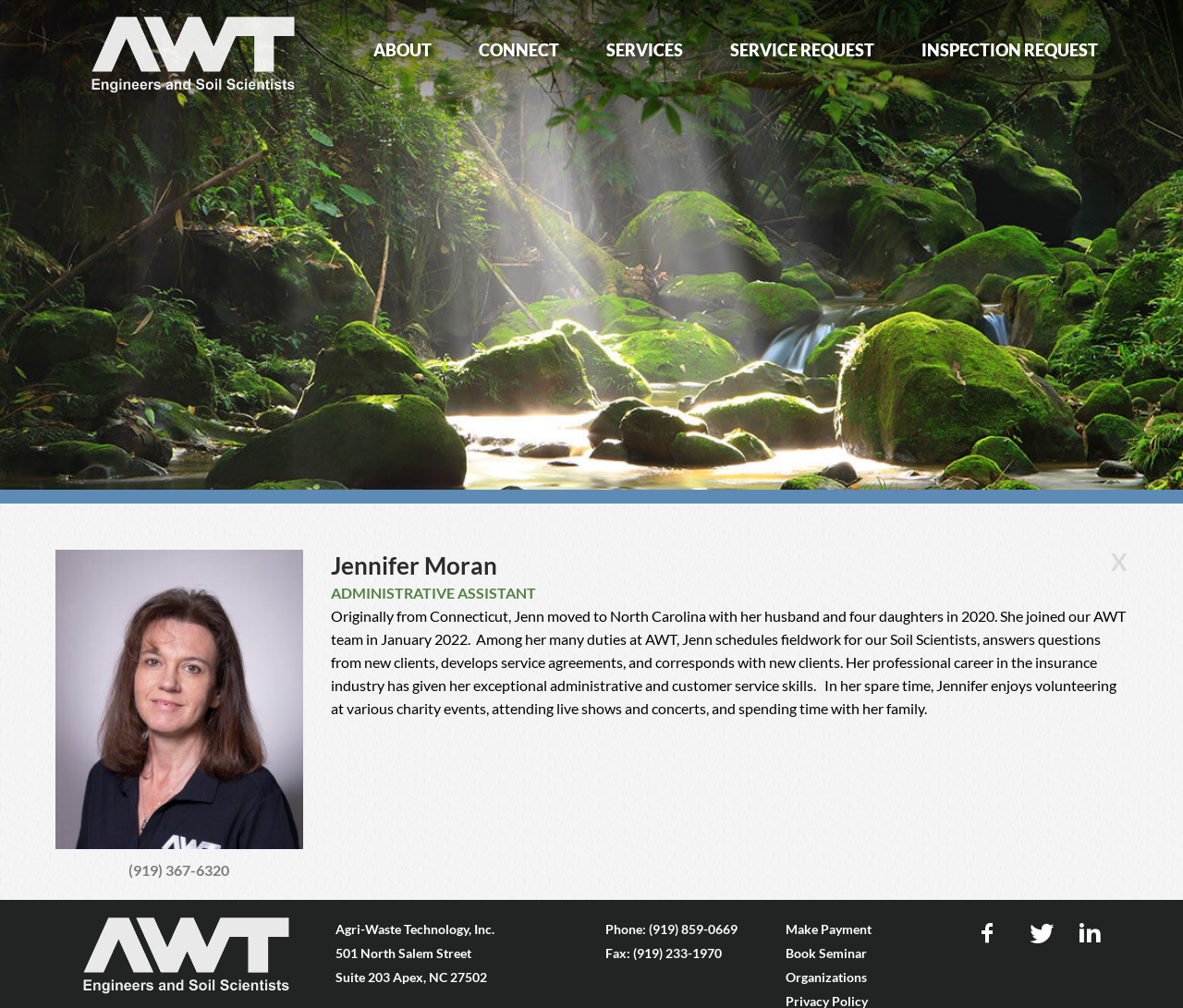Identify the bounding box coordinates of the region that should be clicked to execute the following instruction: "Book a seminar".

[0.664, 0.938, 0.733, 0.953]